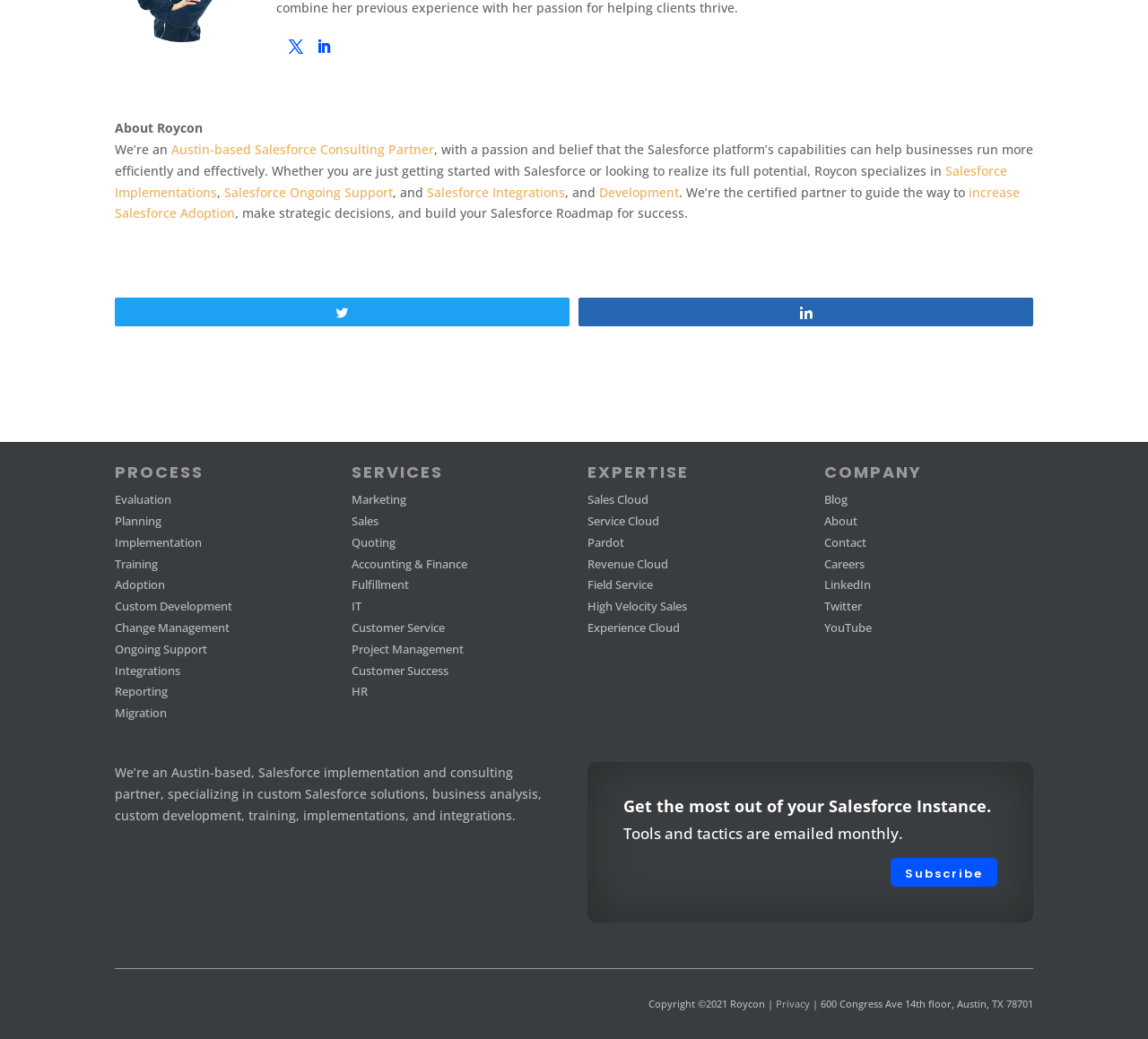Respond with a single word or phrase:
What can you do with the company's newsletter?

Get tools and tactics emailed monthly